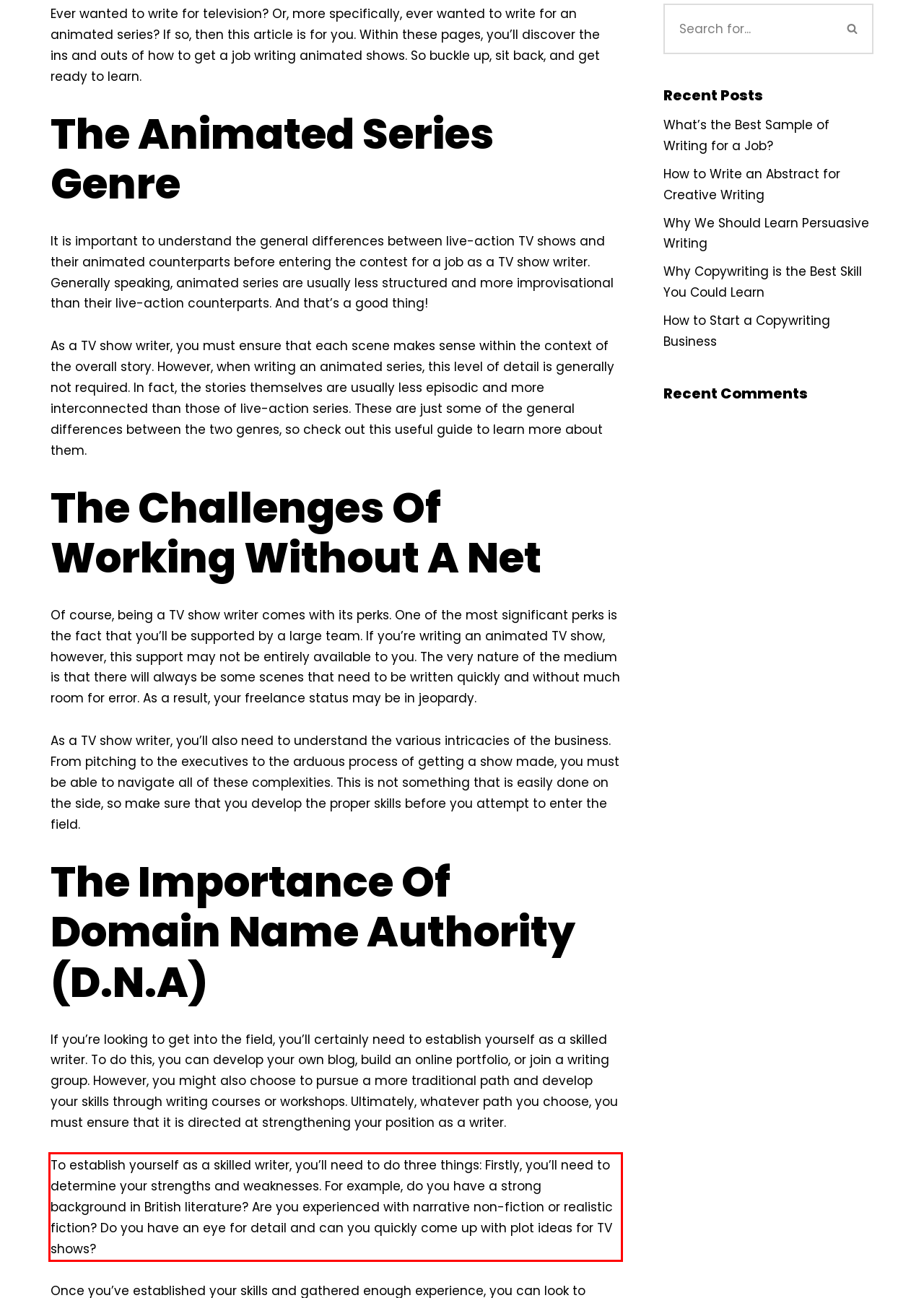Analyze the screenshot of a webpage where a red rectangle is bounding a UI element. Extract and generate the text content within this red bounding box.

To establish yourself as a skilled writer, you’ll need to do three things: Firstly, you’ll need to determine your strengths and weaknesses. For example, do you have a strong background in British literature? Are you experienced with narrative non-fiction or realistic fiction? Do you have an eye for detail and can you quickly come up with plot ideas for TV shows?